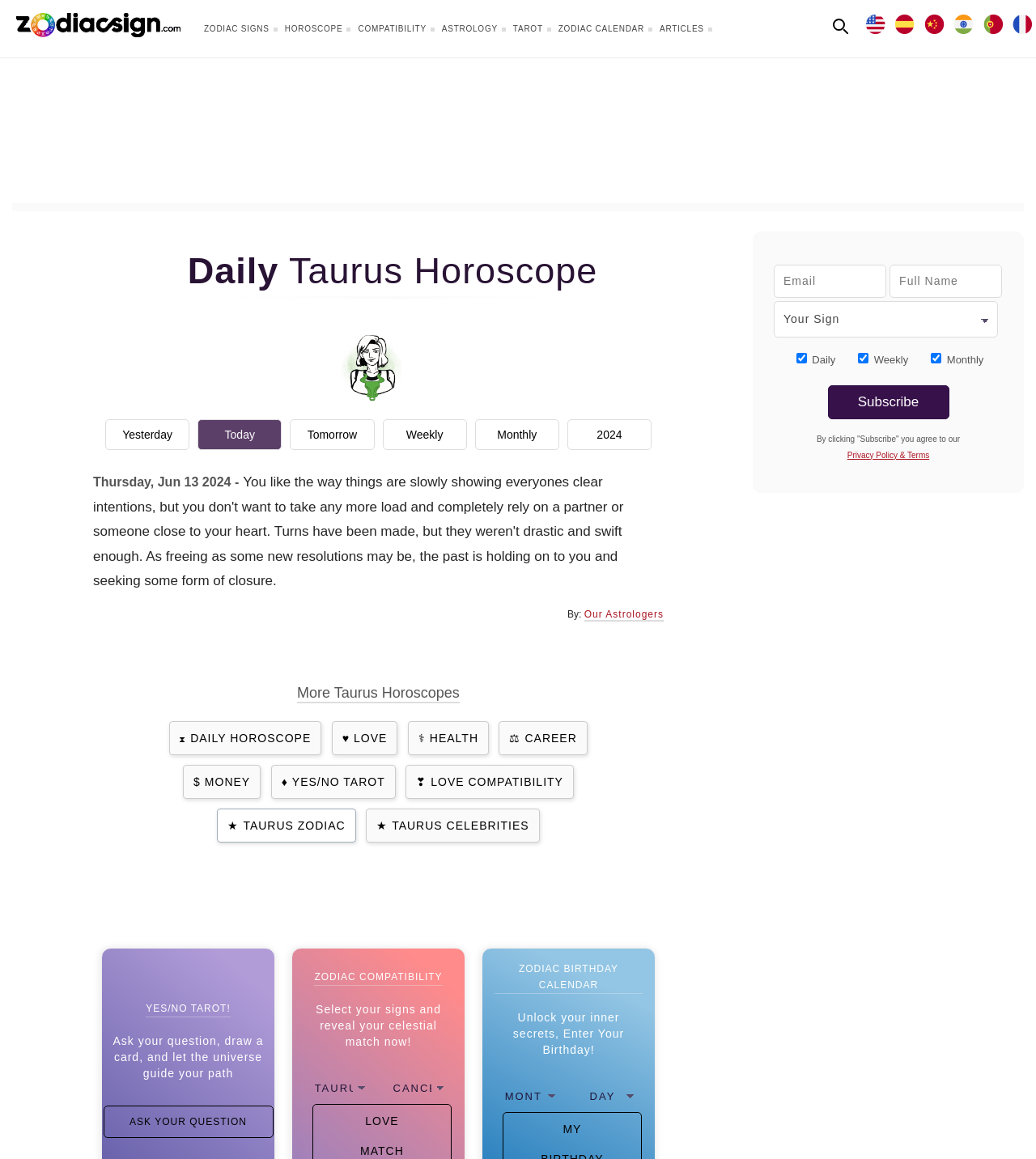What is the purpose of the 'Subscribe' button?
Please respond to the question with a detailed and thorough explanation.

I inferred the answer by analyzing the checkboxes and textboxes above the 'Subscribe' button, which suggest that users can customize their subscription preferences.